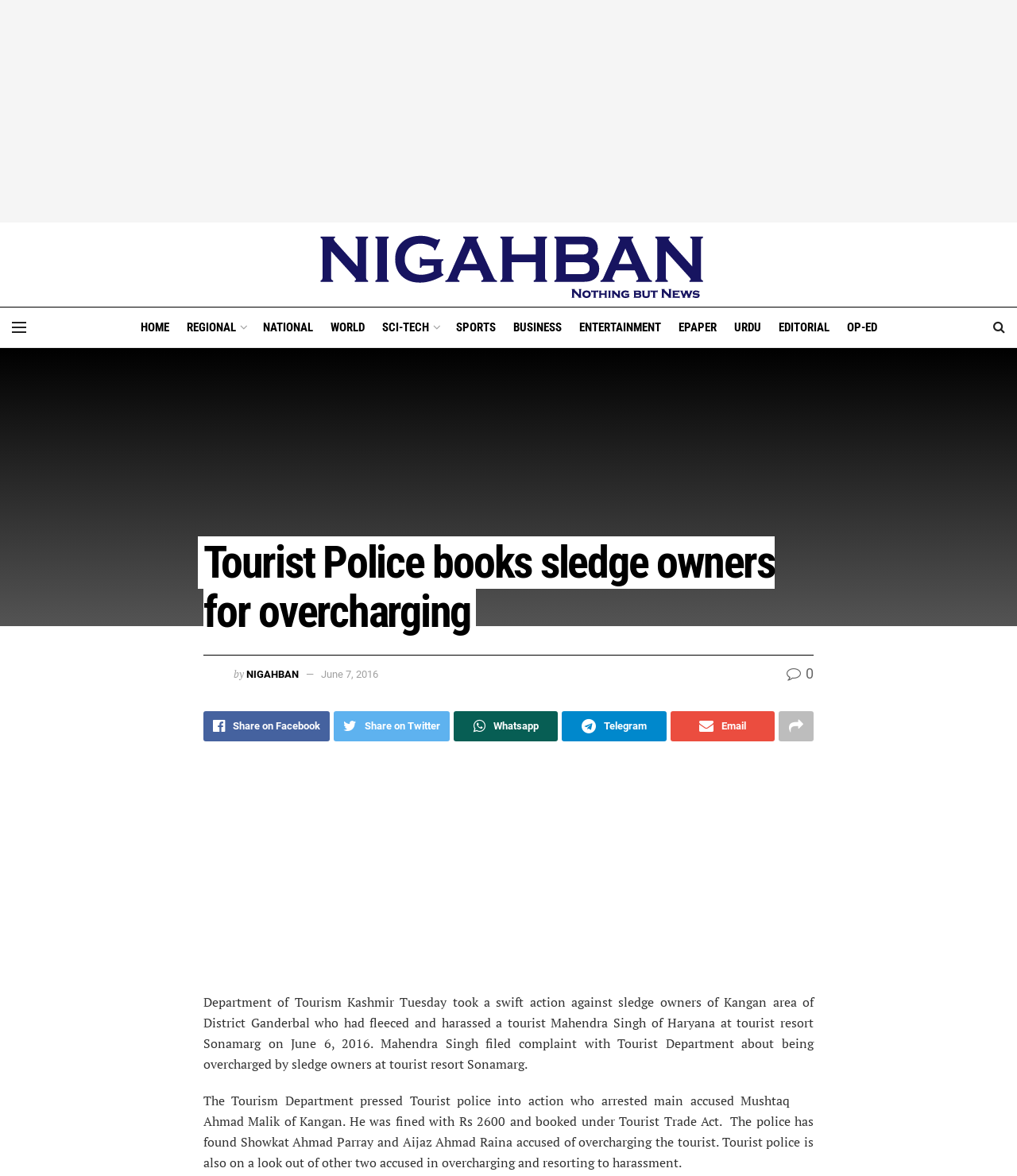Reply to the question with a single word or phrase:
What is the department that took swift action against sledge owners?

Department of Tourism Kashmir